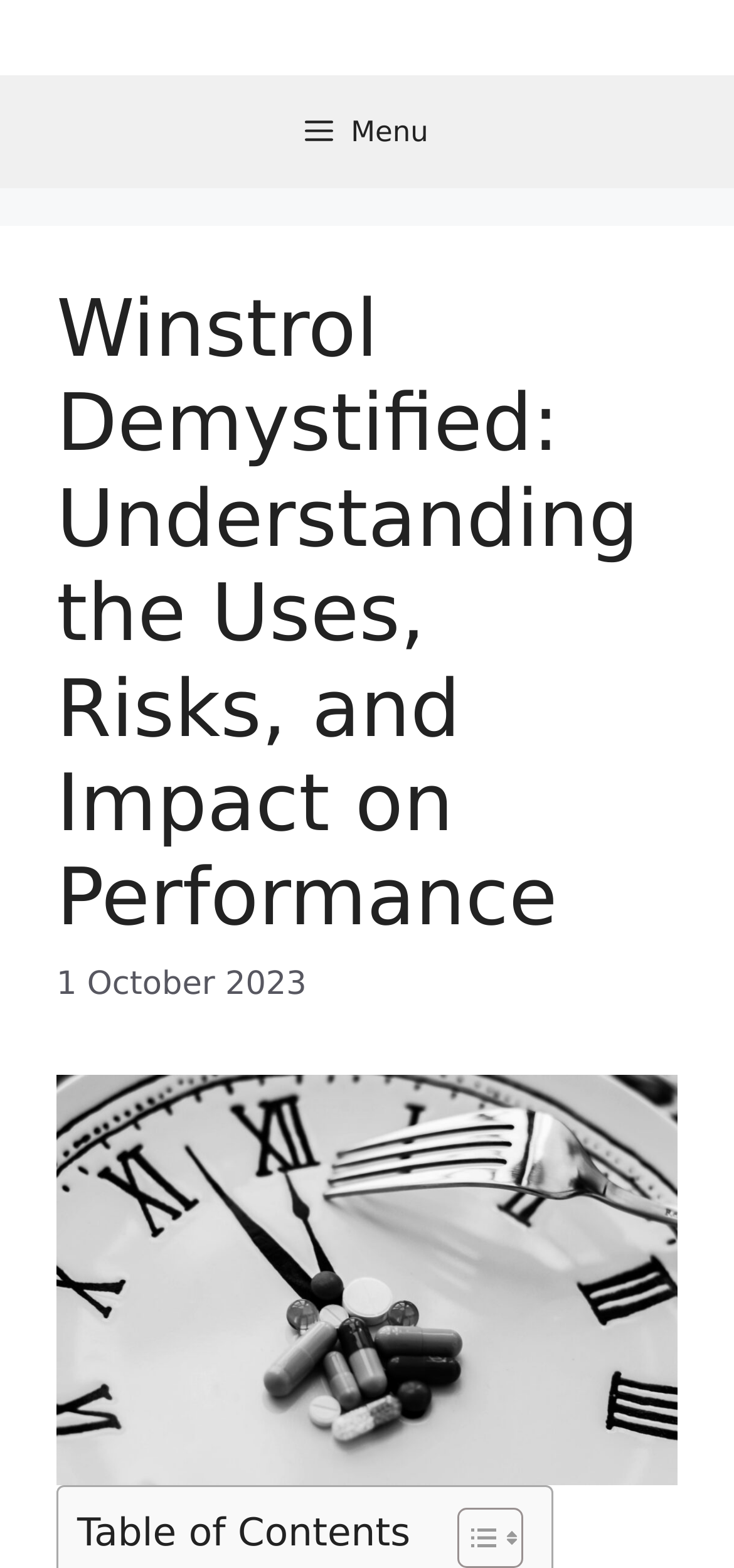Is the menu button expanded?
Answer with a single word or phrase, using the screenshot for reference.

False